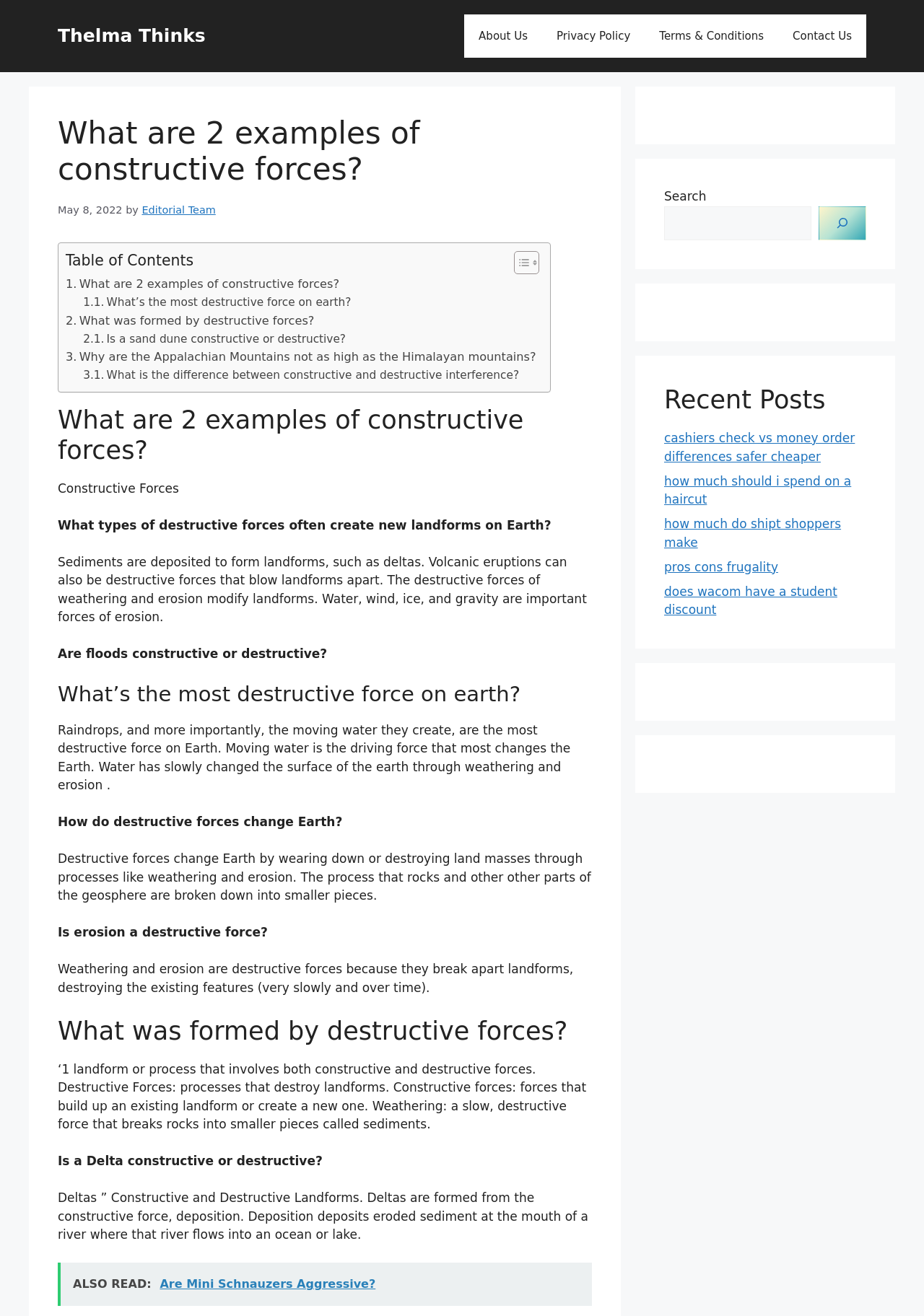Provide a thorough summary of the webpage.

This webpage is about a blog post titled "What are 2 examples of constructive forces?" by Thelma Thinks. At the top, there is a banner with the site's name and a navigation menu with links to "About Us", "Privacy Policy", "Terms & Conditions", and "Contact Us". Below the banner, there is a header section with the post's title, a time stamp indicating when the post was published, and the author's name.

The main content of the post is divided into sections, each with a heading and a series of paragraphs. The first section discusses constructive forces, explaining that sediments are deposited to form landforms, and volcanic eruptions can also be destructive forces that blow landforms apart. The second section talks about the most destructive force on earth, which is moving water, and how it changes the earth through weathering and erosion.

The third section explores how destructive forces change the earth, breaking down land masses through weathering and erosion. The fourth section discusses a landform or process that involves both constructive and destructive forces, specifically deltas, which are formed from the constructive force of deposition.

Throughout the post, there are links to related articles, such as "What's the most destructive force on earth?" and "Is a sand dune constructive or destructive?". At the bottom of the post, there is a section with links to recent posts, including "cashiers check vs money order differences safer cheaper" and "how much should i spend on a haircut".

On the right side of the page, there are several complementary sections, including a search bar and a list of recent posts. There are also several images scattered throughout the page, including icons and a toggle icon for the table of contents.